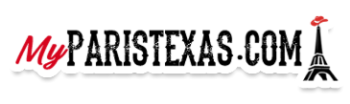What symbolizes the town's namesake in the logo?
Analyze the screenshot and provide a detailed answer to the question.

The logo of 'MyParisTexas.com' is examined, and it is found that a graphic representation of the Eiffel Tower is present, which symbolizes the town's namesake, Paris, Texas.